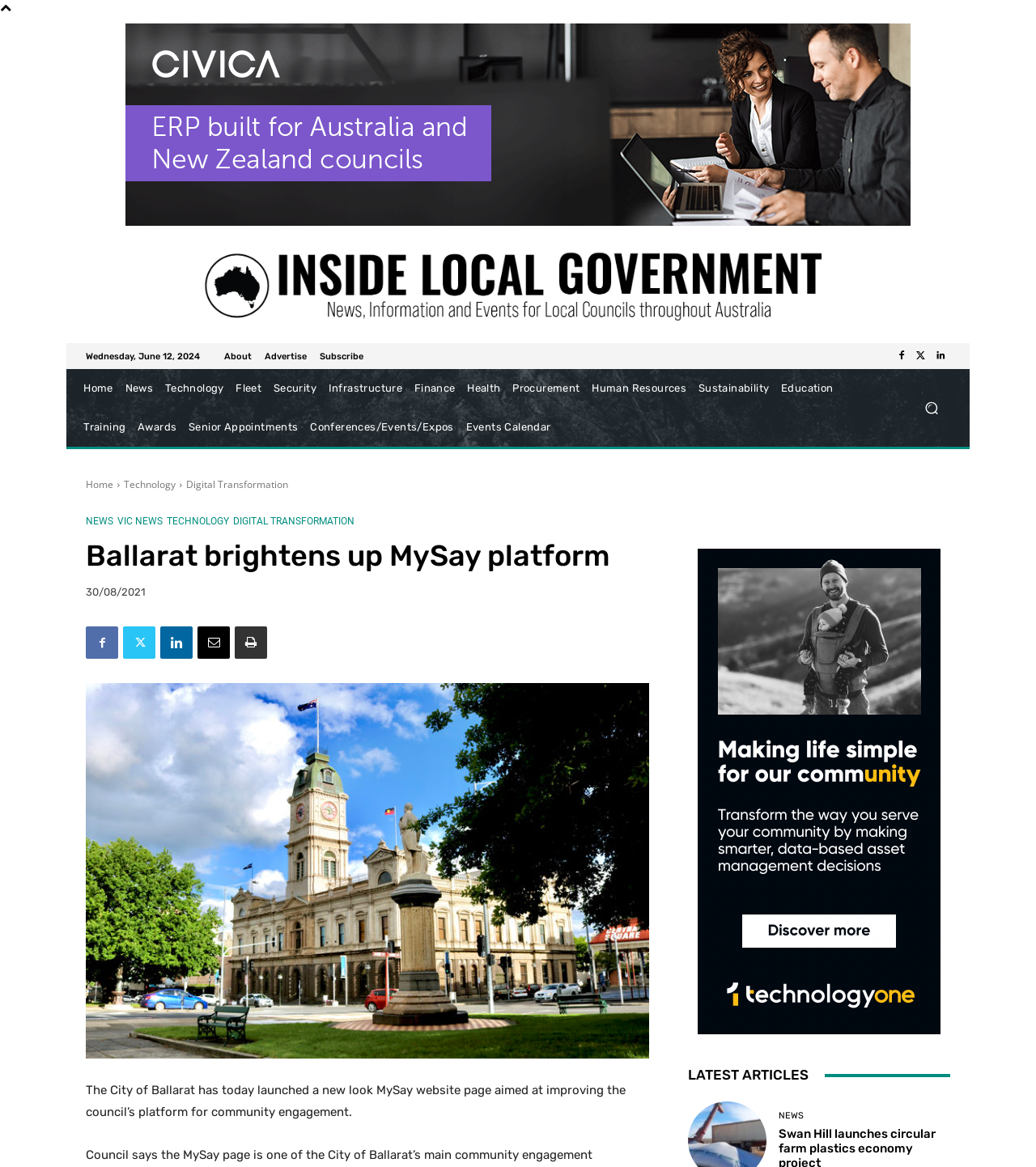What is the section title below the article?
Please respond to the question thoroughly and include all relevant details.

Below the article, there is a section with the title 'LATEST ARTICLES', which suggests that this section features a list of latest news articles.